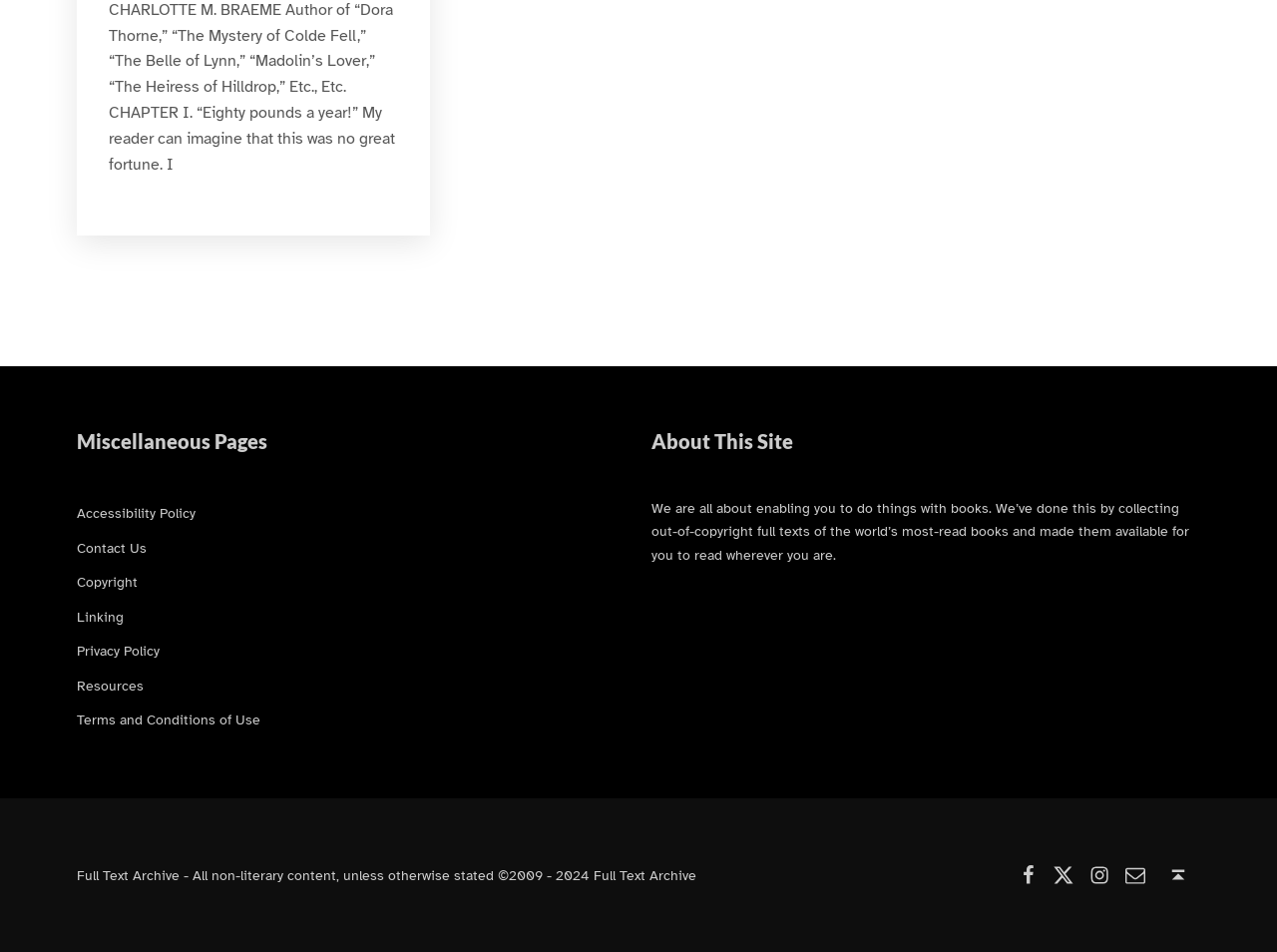Identify the bounding box coordinates for the UI element described as follows: Terms and Conditions of Use. Use the format (top-left x, top-left y, bottom-right x, bottom-right y) and ensure all values are floating point numbers between 0 and 1.

[0.06, 0.746, 0.204, 0.765]